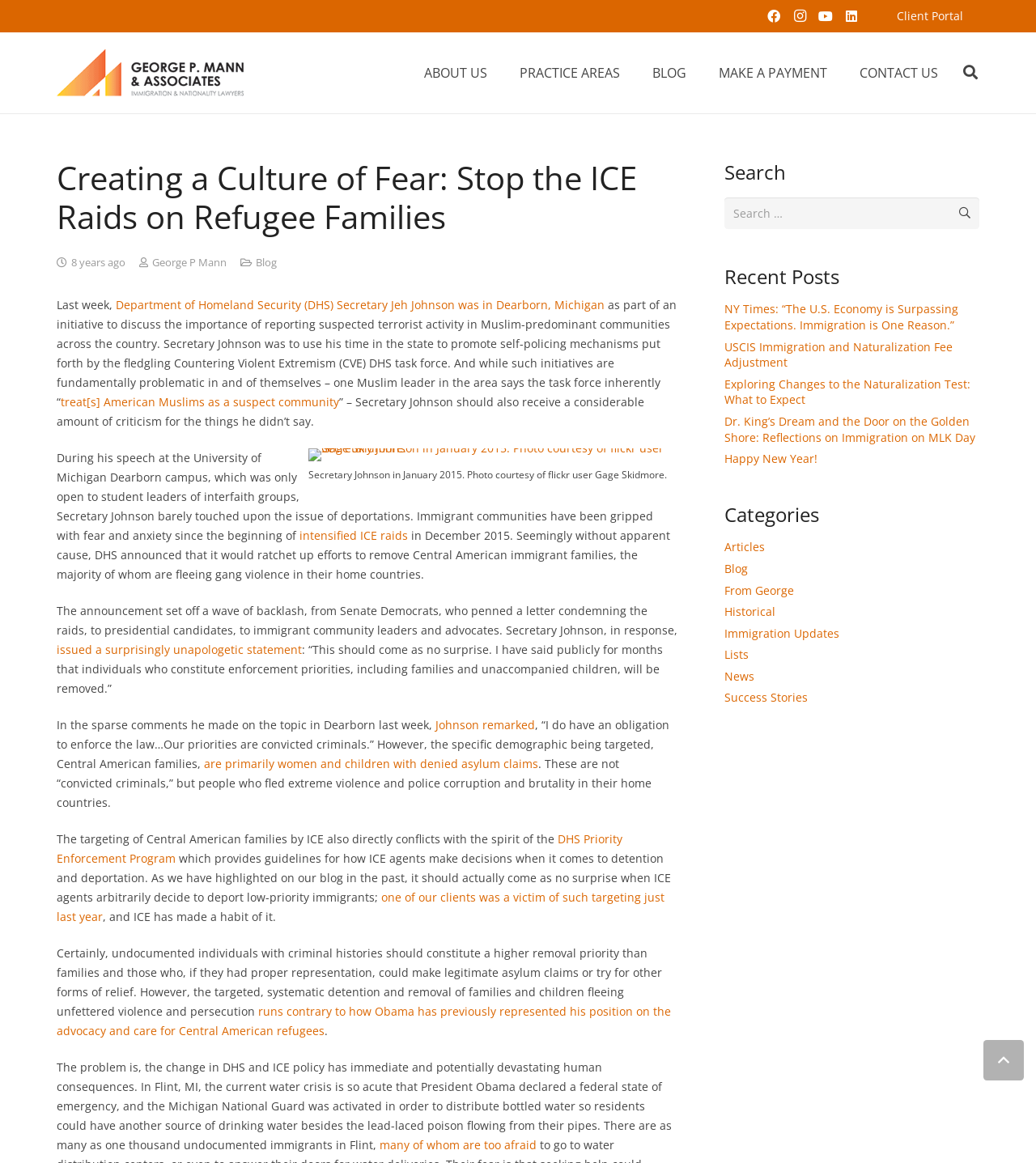Determine the main headline of the webpage and provide its text.

Creating a Culture of Fear: Stop the ICE Raids on Refugee Families